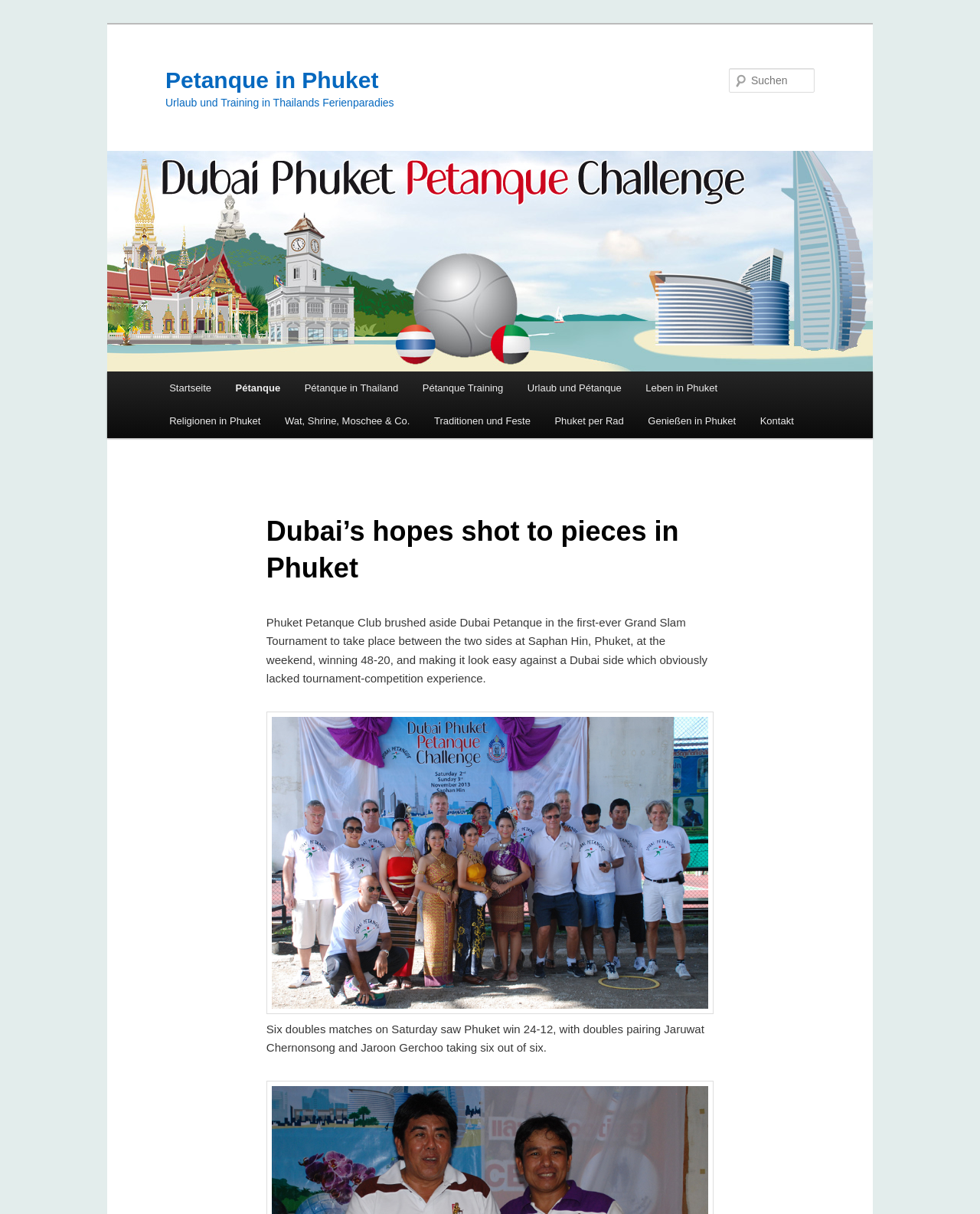What is the name of the doubles pairing that took six out of six?
Give a thorough and detailed response to the question.

The article mentions that doubles pairing Jaruwat Chernonsong and Jaroon Gerchoo took six out of six, indicating their impressive performance in the tournament.